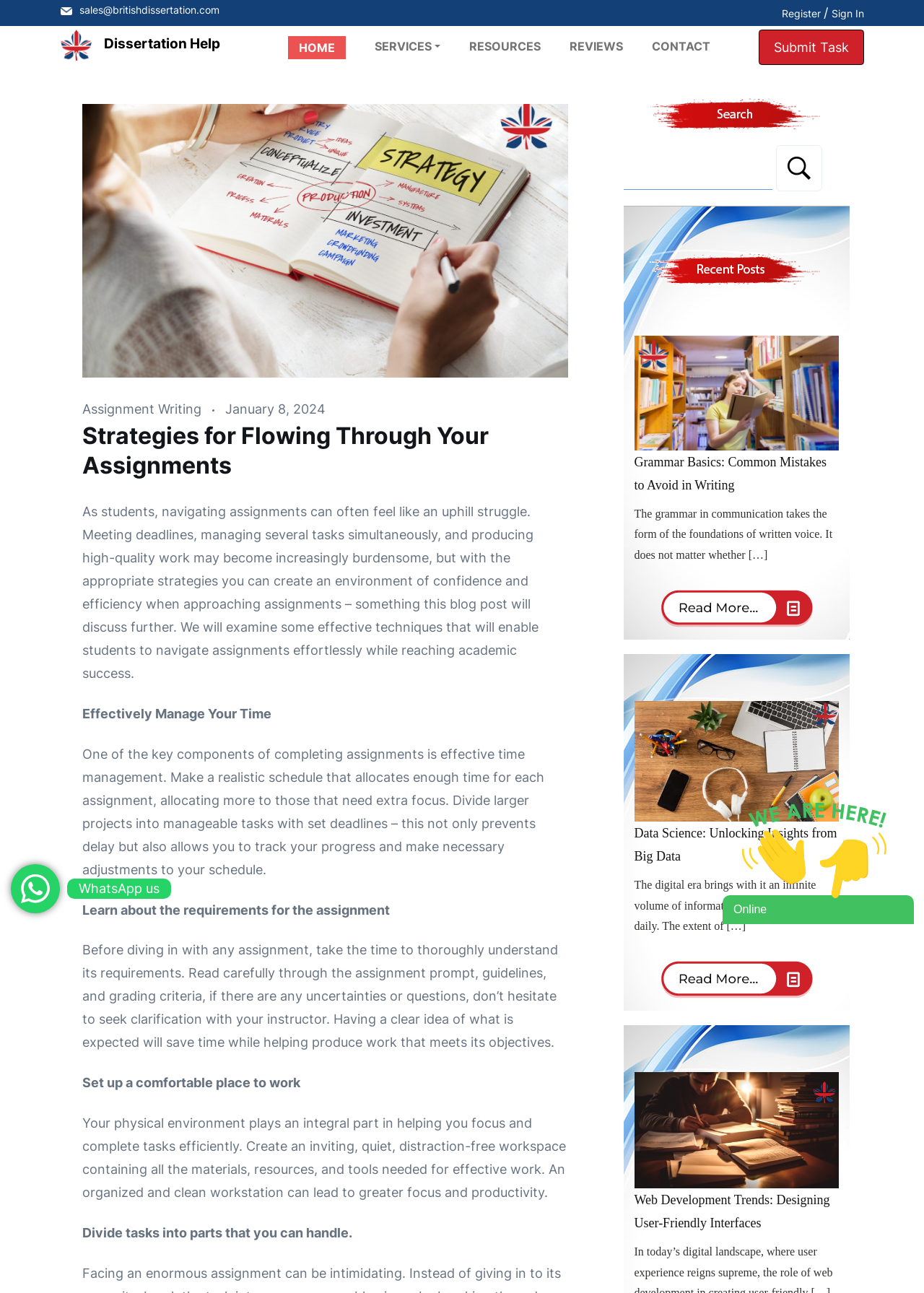What is the title of the second blog post preview?
Refer to the screenshot and deliver a thorough answer to the question presented.

I found the title of the second blog post preview by looking at the static text elements below the main blog post. The second preview has a title that reads 'Grammar Basics: Common Mistakes to Avoid in Writing'.